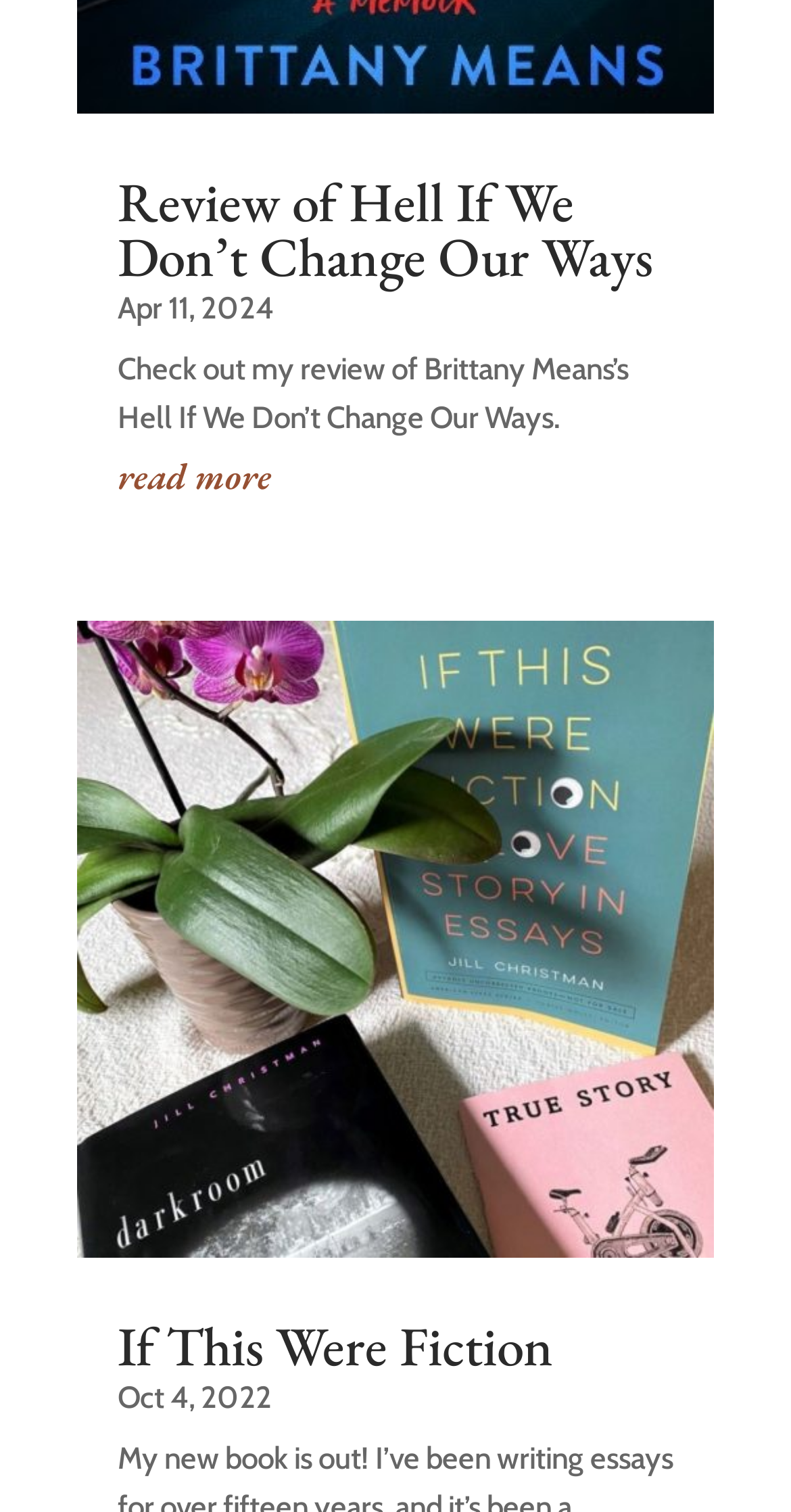Provide a short answer using a single word or phrase for the following question: 
What is the purpose of the 'read more' link?

To read the full review